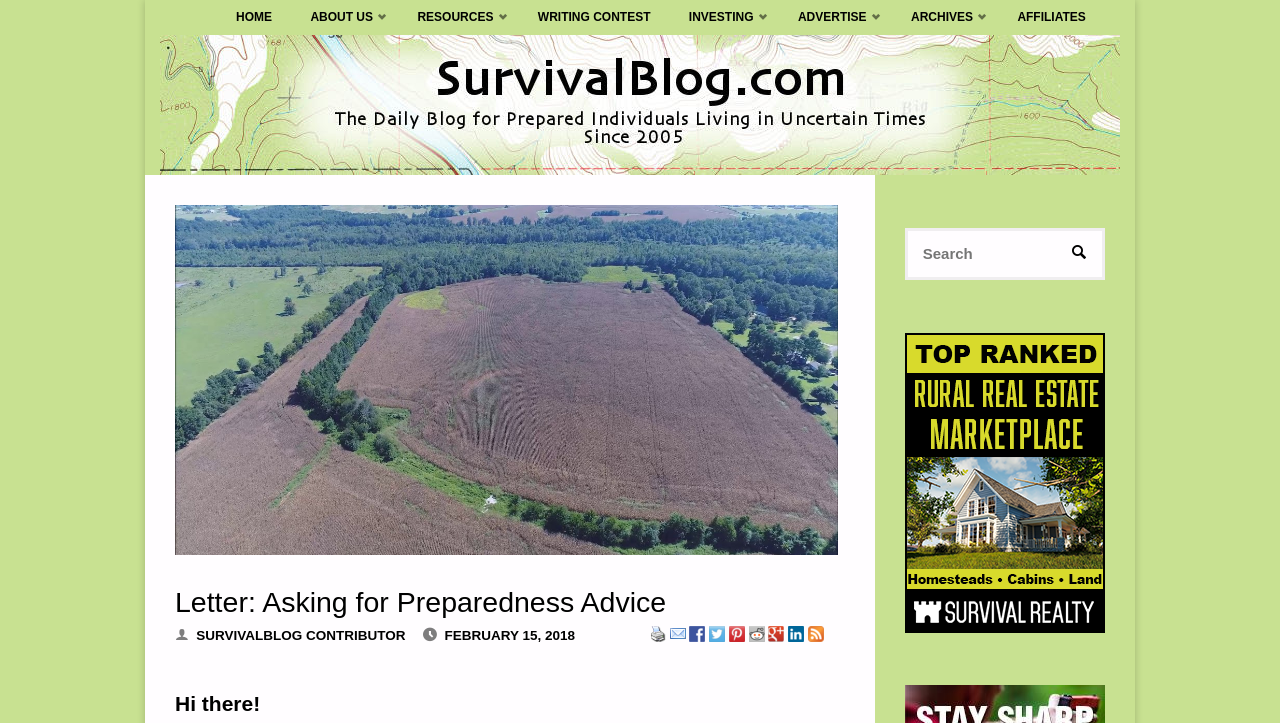What is the topic of the current article?
Based on the image, provide your answer in one word or phrase.

Preparedness Advice